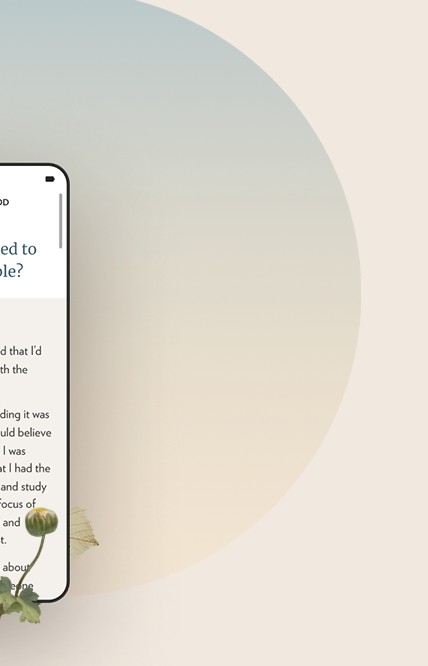Analyze the image and provide a detailed answer to the question: What do the green sprouts symbolize?

According to the caption, the delicate green sprouts emerging below the phone symbolize growth and renewal, which is a common symbolism associated with sprouts in various contexts.